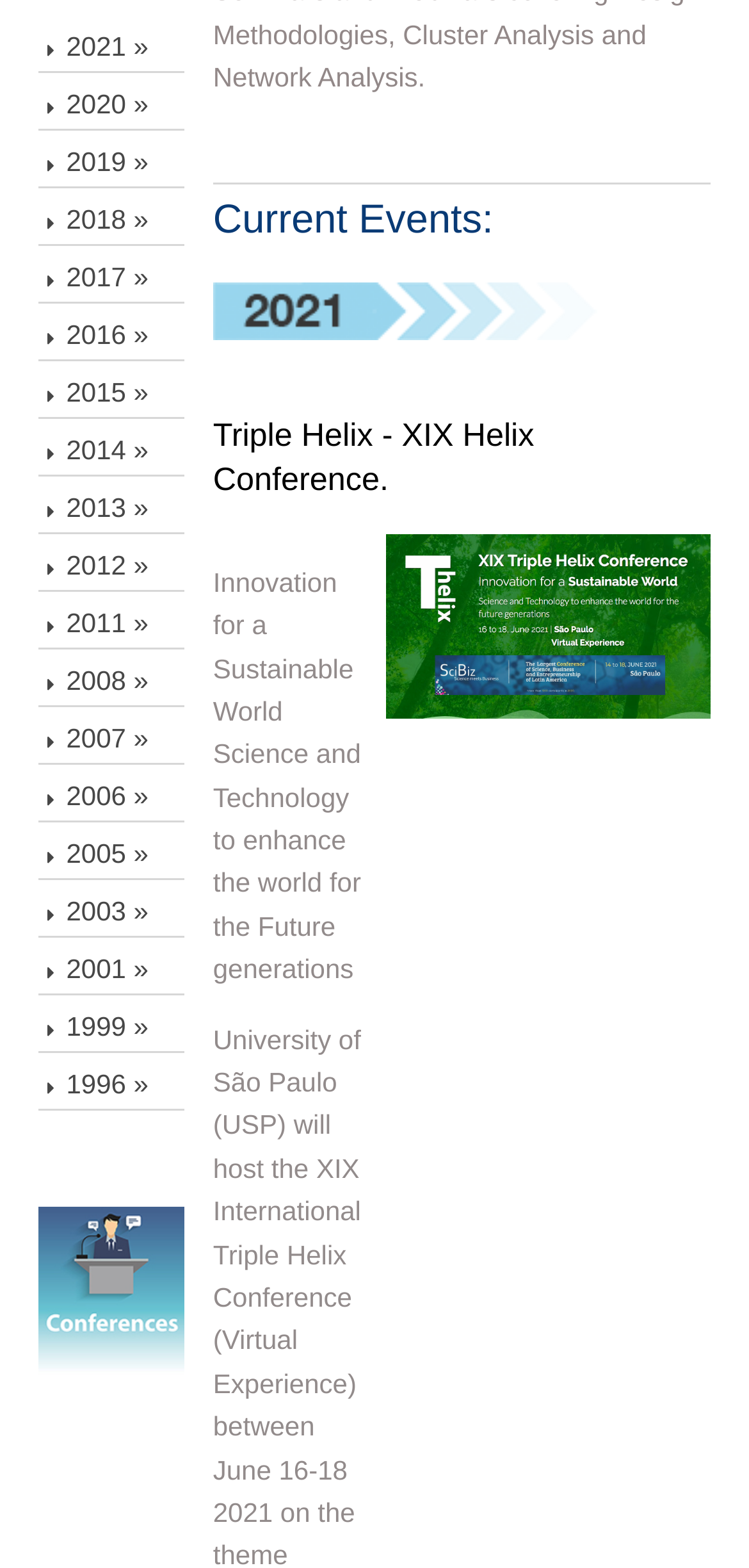Reply to the question with a single word or phrase:
What is the theme of the conference?

Sustainability